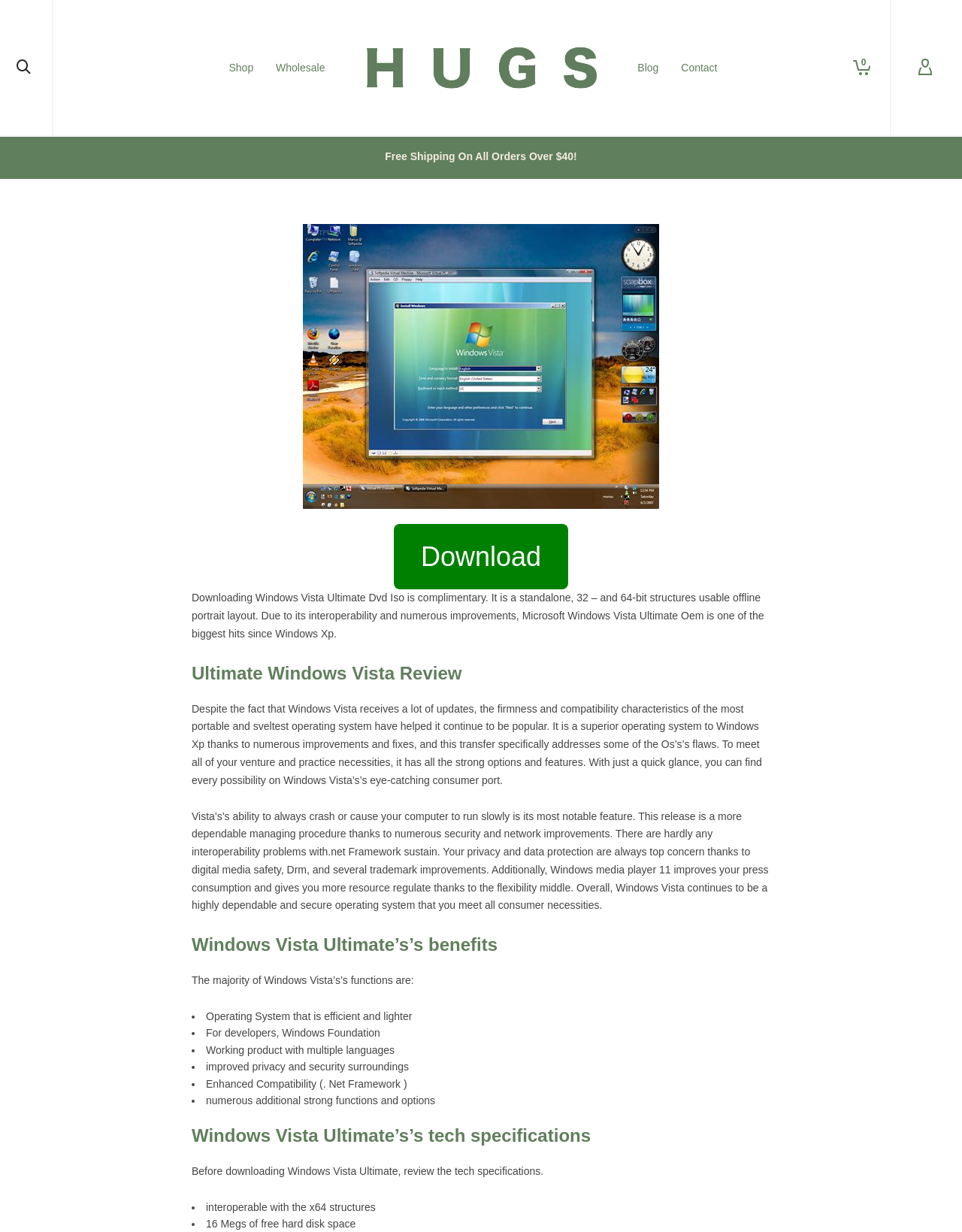Pinpoint the bounding box coordinates of the clickable area necessary to execute the following instruction: "Click the 'Contact' link". The coordinates should be given as four float numbers between 0 and 1, namely [left, top, right, bottom].

[0.696, 0.0, 0.757, 0.11]